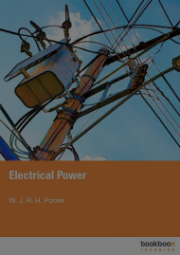What is the background color of the book cover?
Look at the screenshot and respond with one word or a short phrase.

Vibrant blue sky